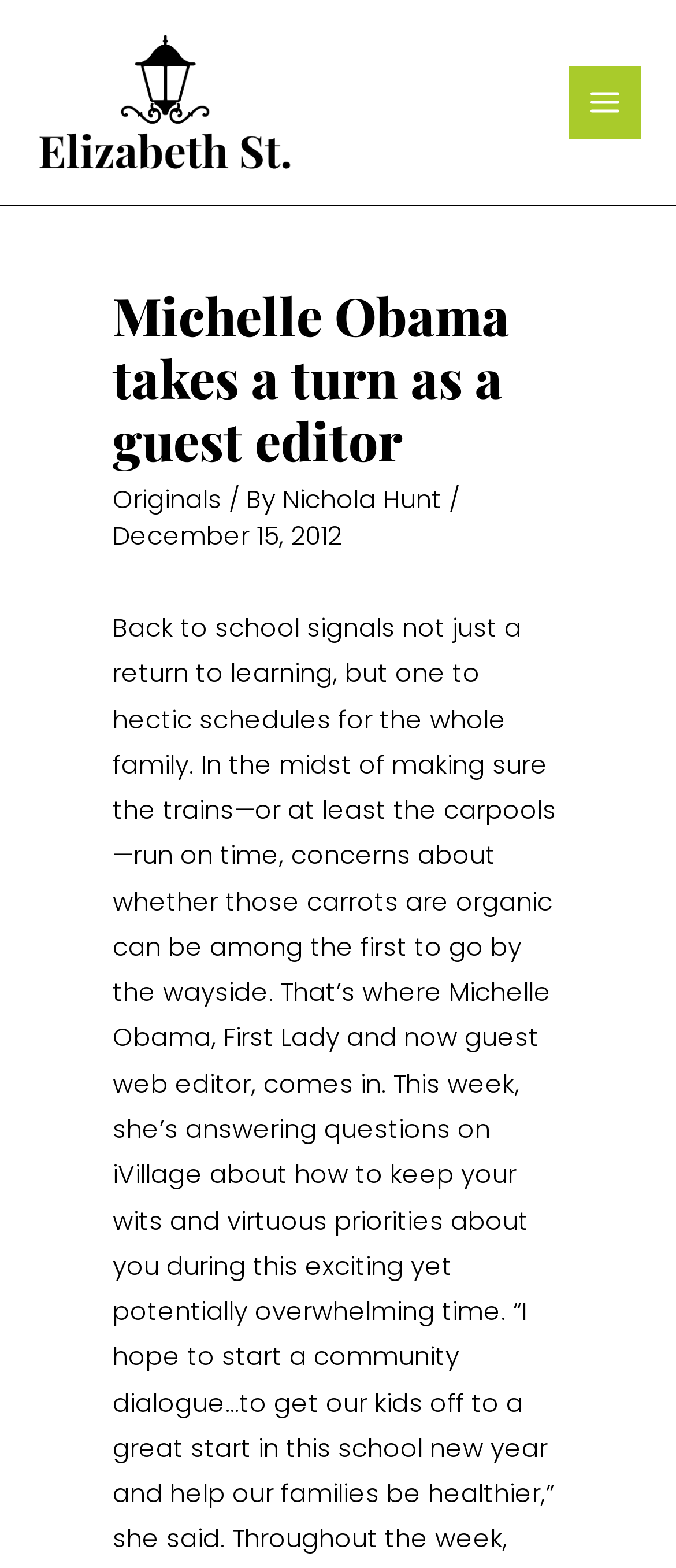Examine the screenshot and answer the question in as much detail as possible: What is the category of this article?

The category of this article is mentioned in the link 'Originals' which is located below the heading.